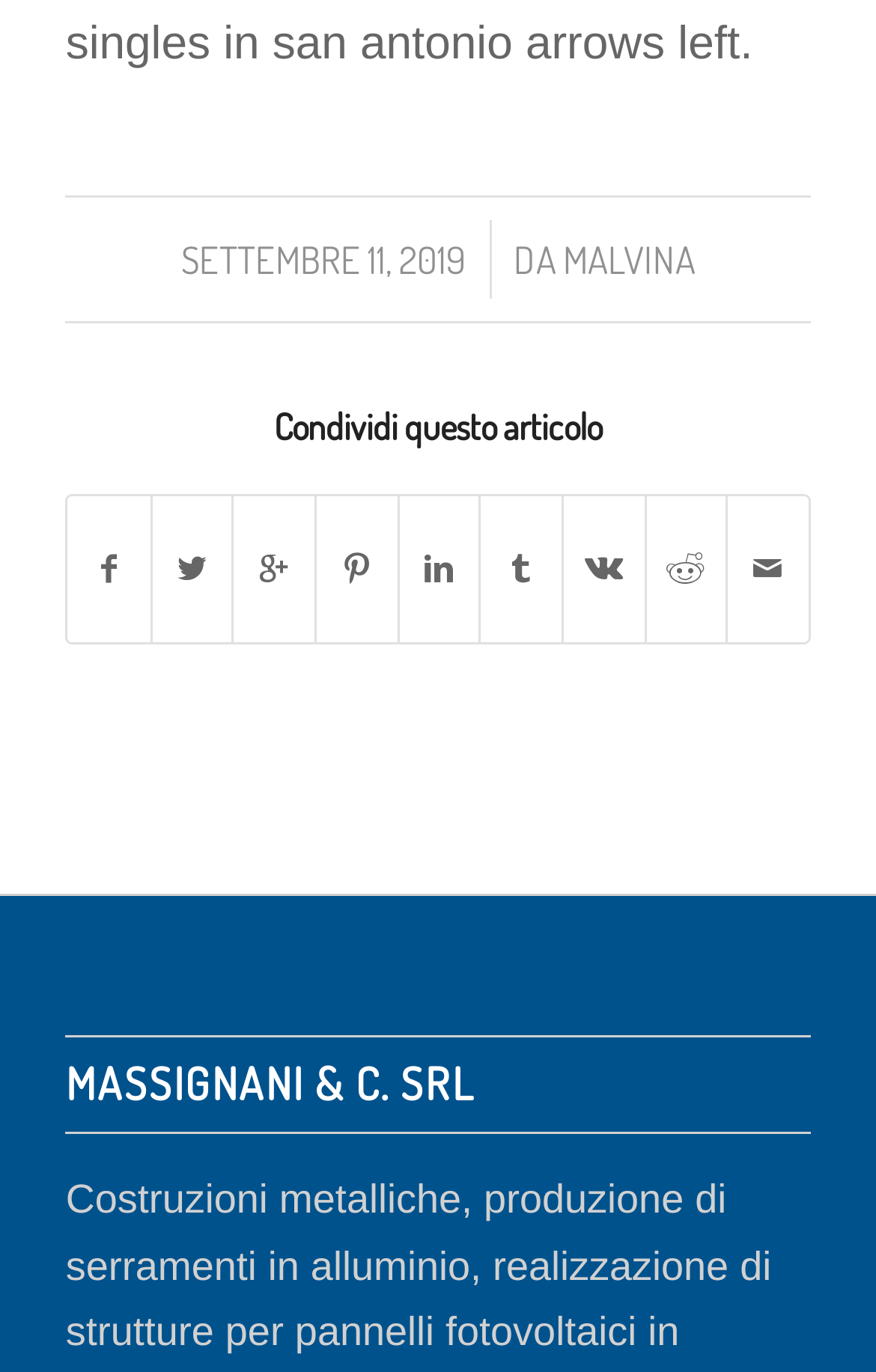Locate the bounding box of the user interface element based on this description: "Malvina".

[0.642, 0.172, 0.794, 0.207]